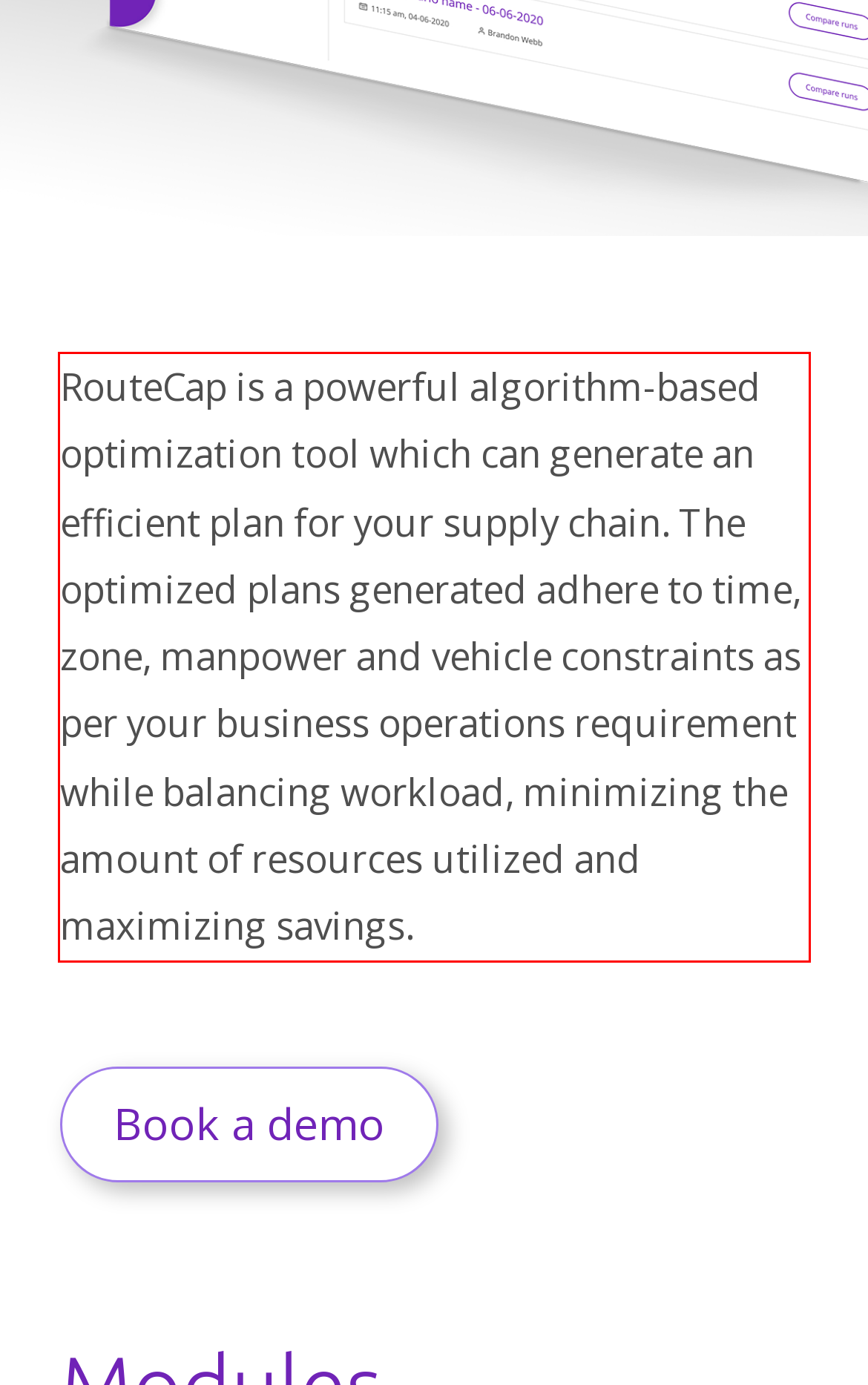You have a screenshot of a webpage, and there is a red bounding box around a UI element. Utilize OCR to extract the text within this red bounding box.

RouteCap is a powerful algorithm-based optimization tool which can generate an efficient plan for your supply chain. The optimized plans generated adhere to time, zone, manpower and vehicle constraints as per your business operations requirement while balancing workload, minimizing the amount of resources utilized and maximizing savings.